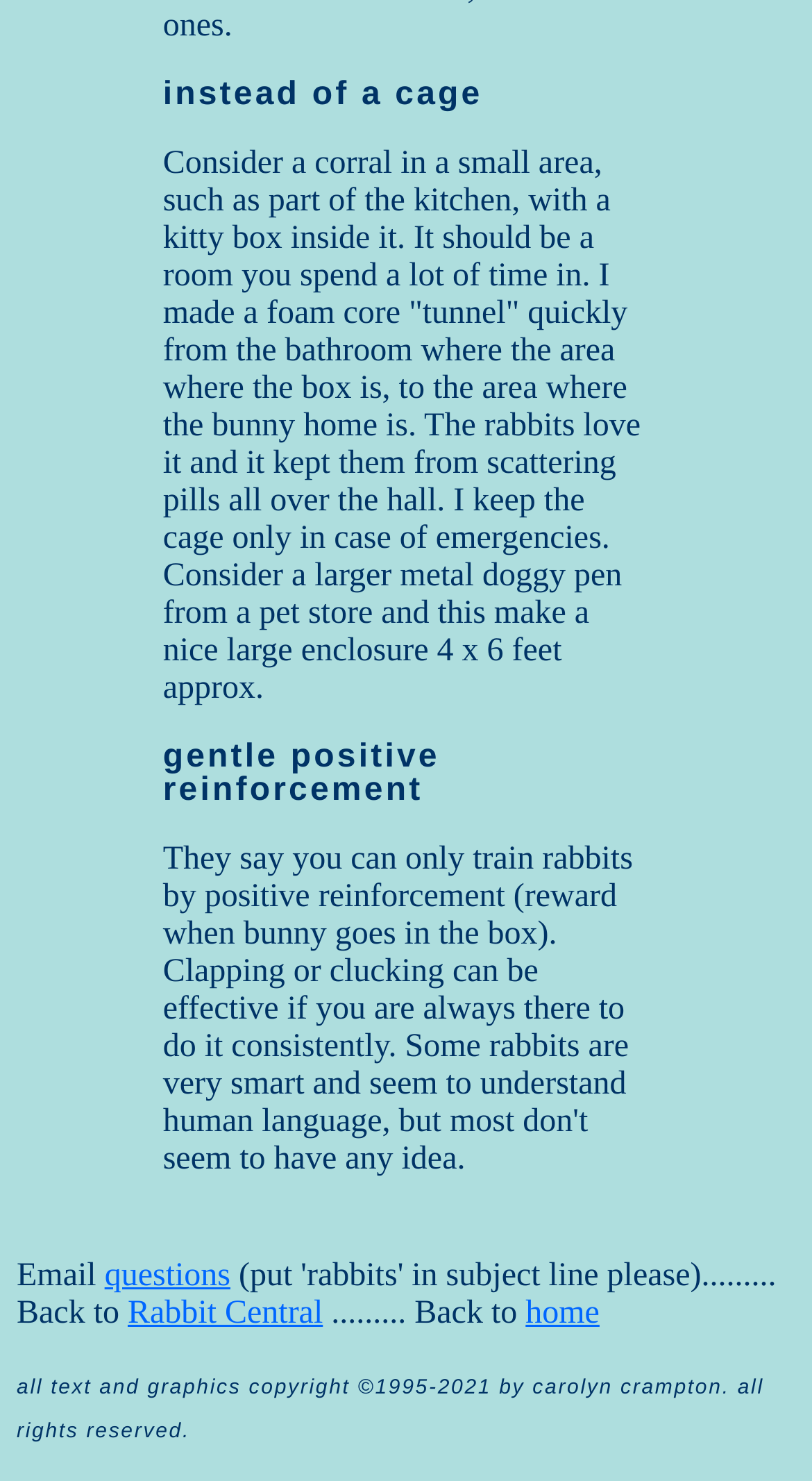Given the webpage screenshot, identify the bounding box of the UI element that matches this description: "Rabbit Central".

[0.157, 0.875, 0.398, 0.899]